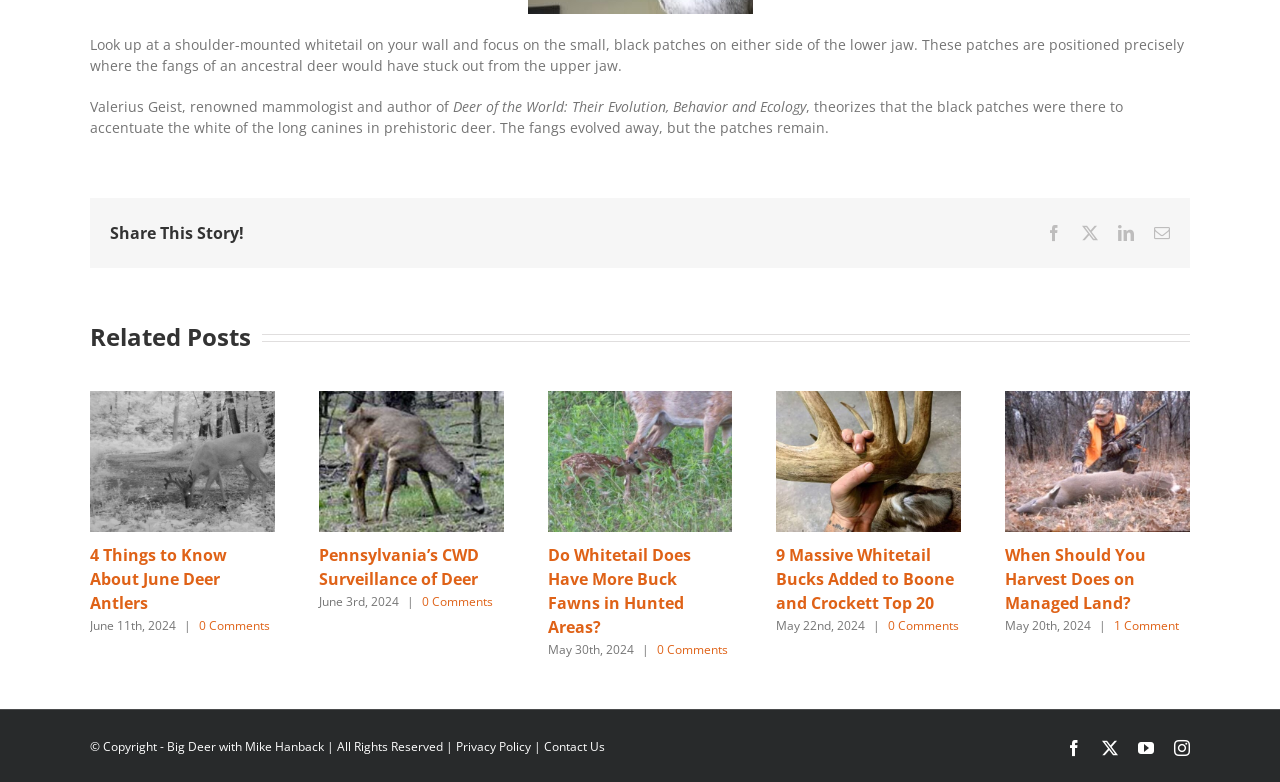Carefully examine the image and provide an in-depth answer to the question: What is the purpose of the 'Share This Story!' section?

The 'Share This Story!' section contains links to social media platforms, suggesting that its purpose is to allow users to share the article on these platforms.